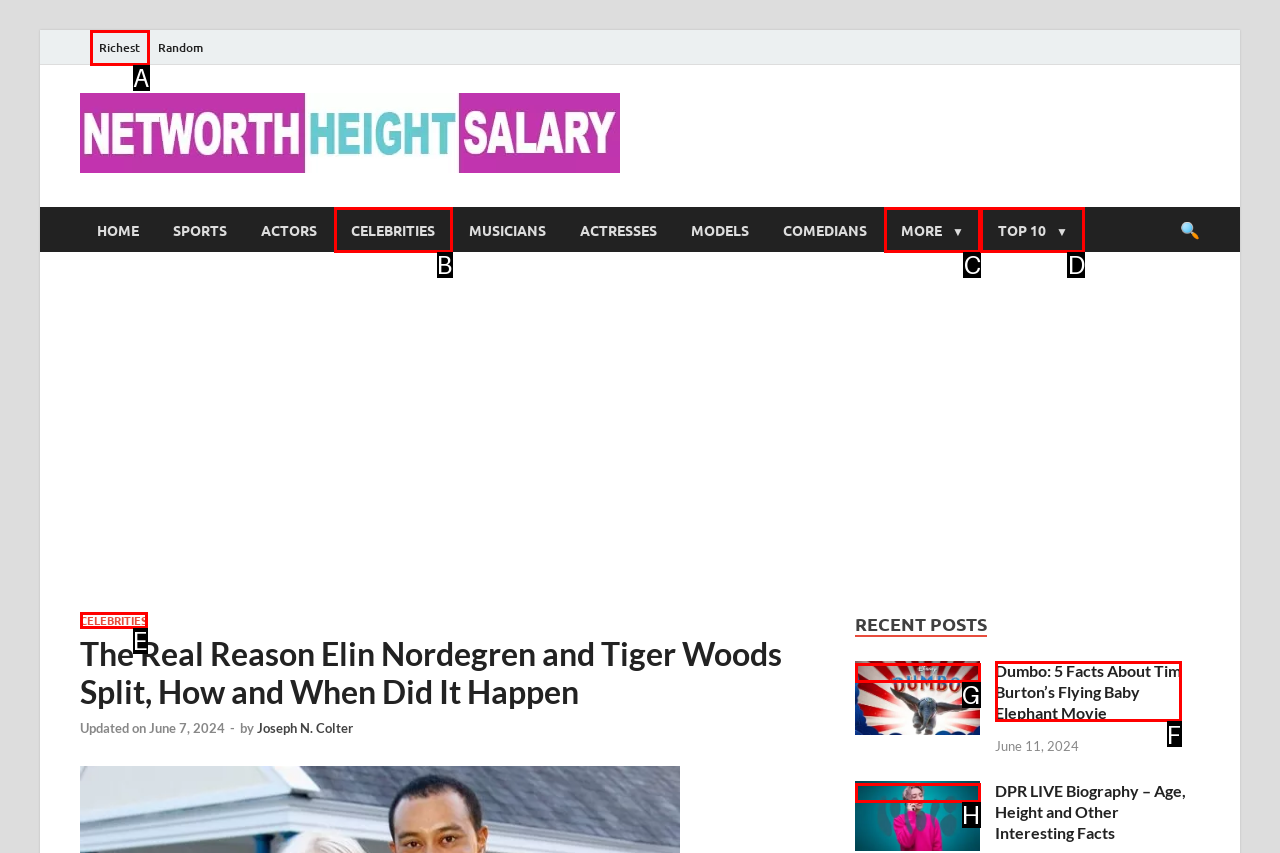Determine which HTML element matches the given description: Top 10. Provide the corresponding option's letter directly.

D